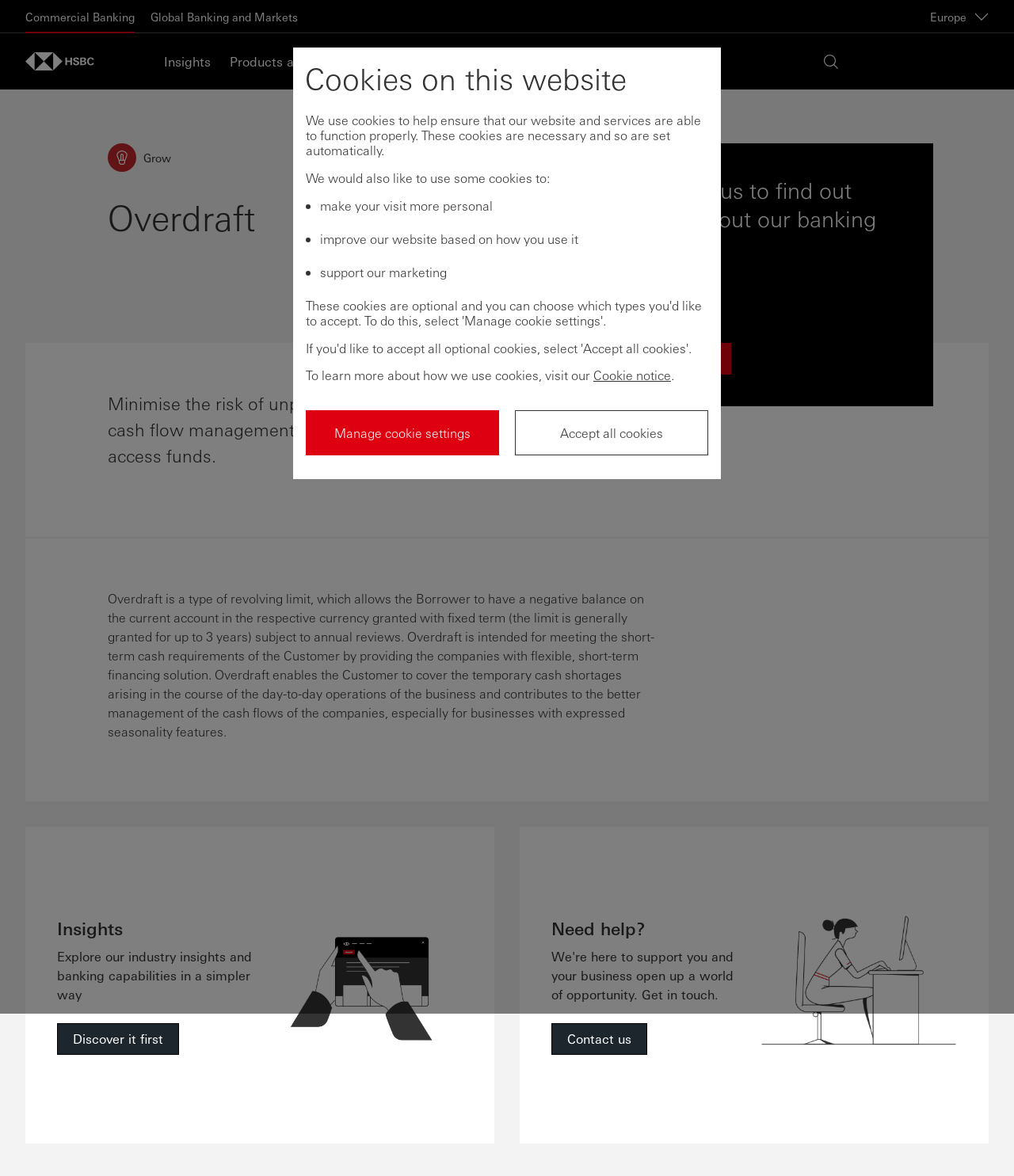Could you determine the bounding box coordinates of the clickable element to complete the instruction: "Discover industry insights"? Provide the coordinates as four float numbers between 0 and 1, i.e., [left, top, right, bottom].

[0.056, 0.87, 0.177, 0.897]